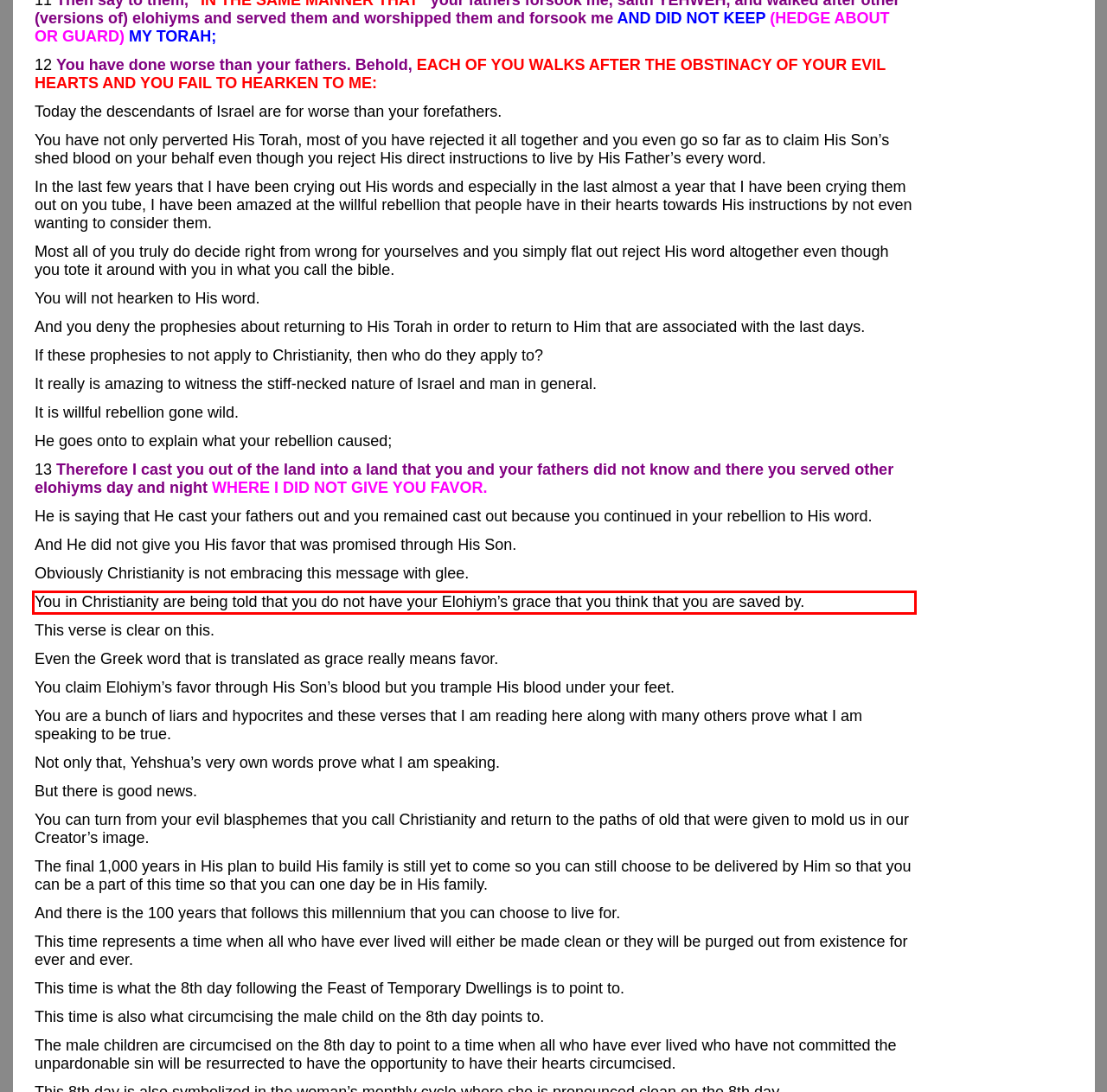Identify and transcribe the text content enclosed by the red bounding box in the given screenshot.

You in Christianity are being told that you do not have your Elohiym’s grace that you think that you are saved by.